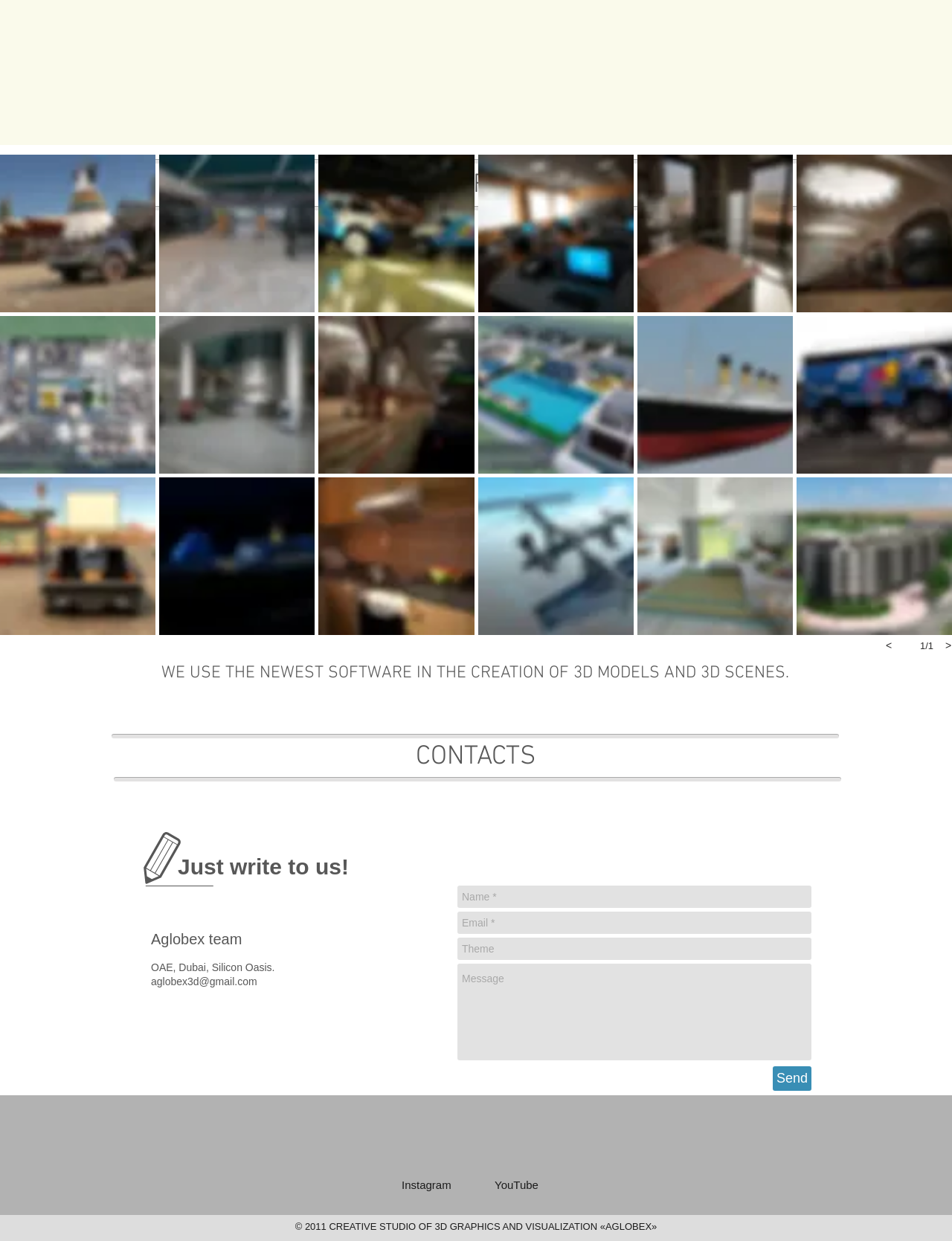Please provide a comprehensive response to the question below by analyzing the image: 
What is the name of the studio that creates 3D models and 3D scenes?

The answer can be found in the heading 'WE USE THE NEWEST SOFTWARE IN THE CREATION OF 3D MODELS AND 3D SCENES.' and the region 'CONTACTS' where it mentions 'Aglobex team'.